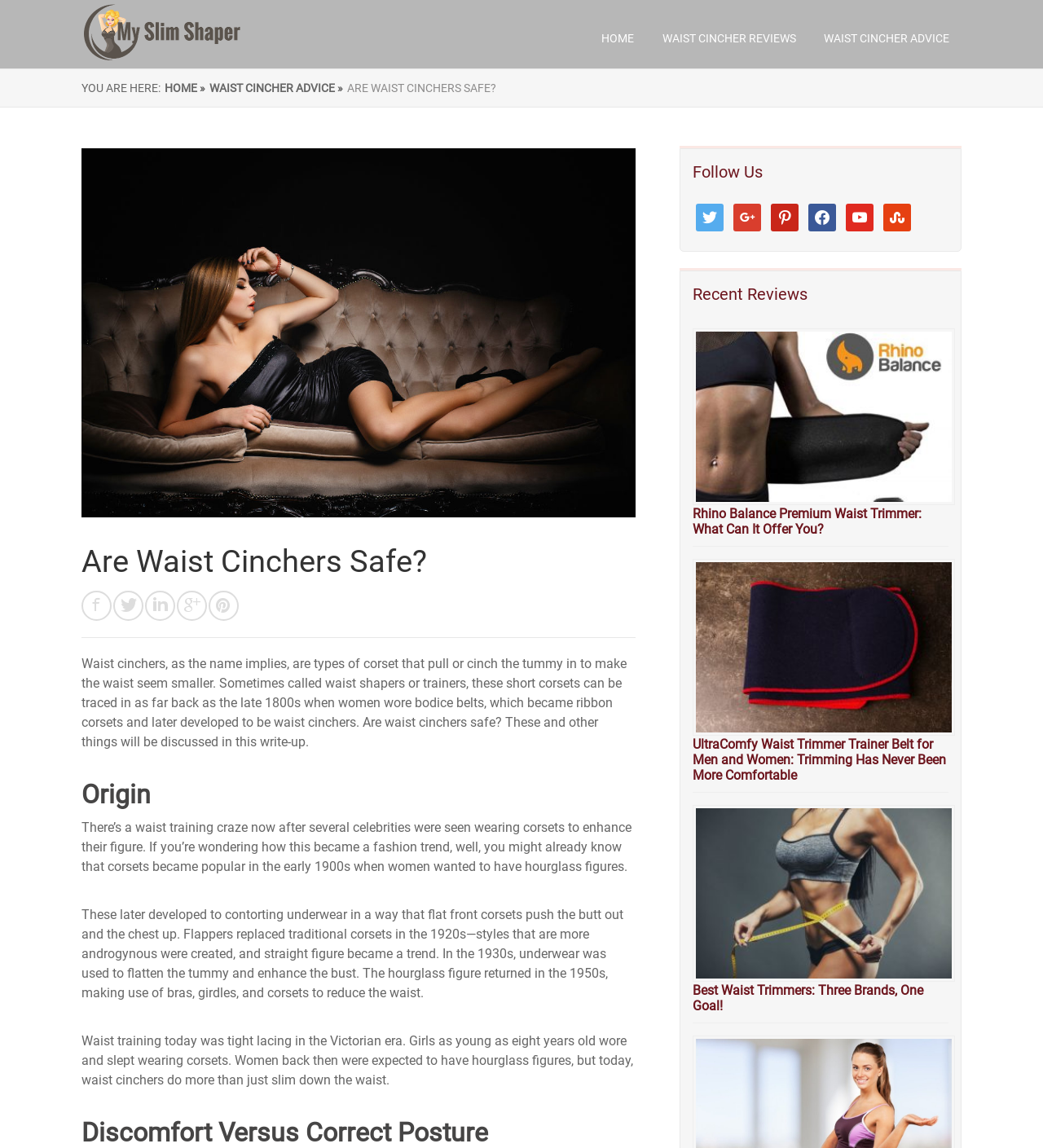Please find the bounding box coordinates (top-left x, top-left y, bottom-right x, bottom-right y) in the screenshot for the UI element described as follows: alt="My Slim Shaper"

[0.078, 0.0, 0.234, 0.056]